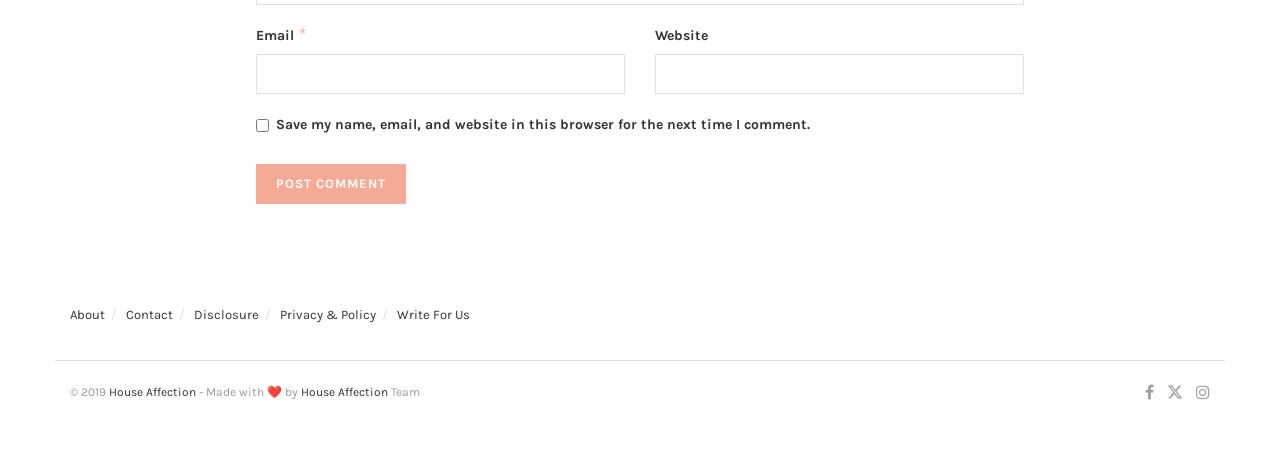Use the details in the image to answer the question thoroughly: 
What is the label of the first input field?

The first input field has a label 'Email' and is required, as indicated by the 'required: True' attribute. This suggests that the user must enter their email address in this field.